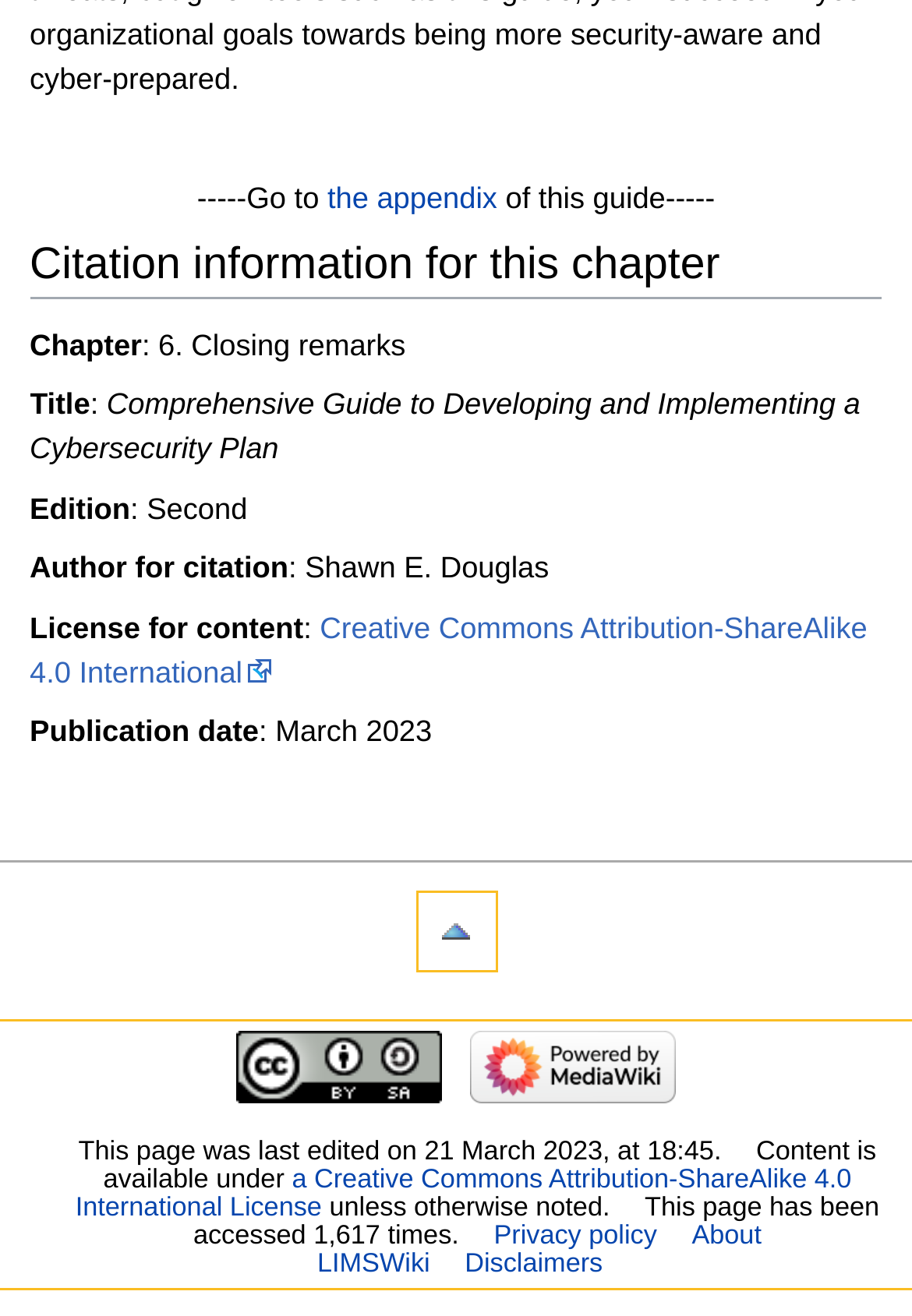Identify the bounding box coordinates of the section that should be clicked to achieve the task described: "go to the appendix".

[0.359, 0.138, 0.545, 0.163]